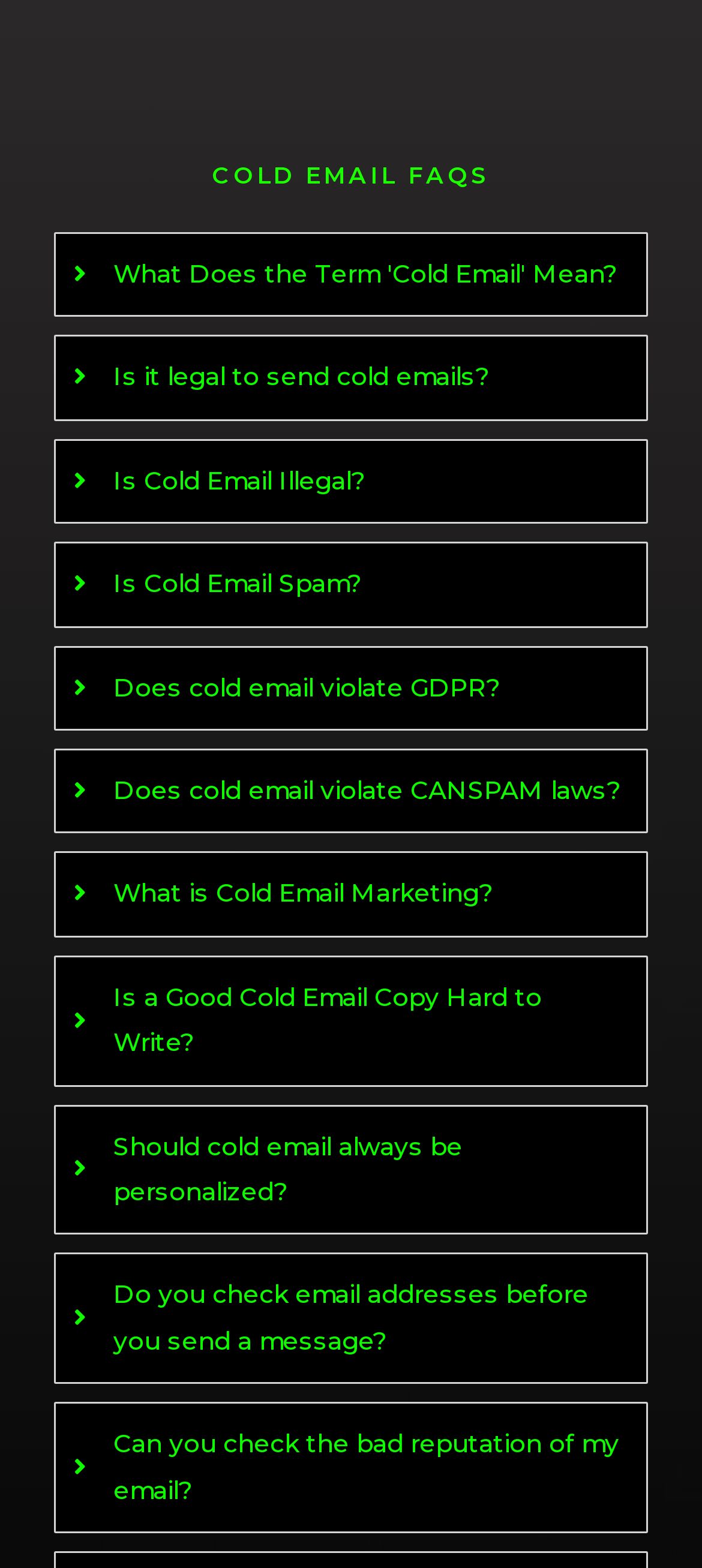Determine the bounding box coordinates of the region I should click to achieve the following instruction: "Check 'Do you check email addresses before you send a message?' question". Ensure the bounding box coordinates are four float numbers between 0 and 1, i.e., [left, top, right, bottom].

[0.079, 0.8, 0.921, 0.882]